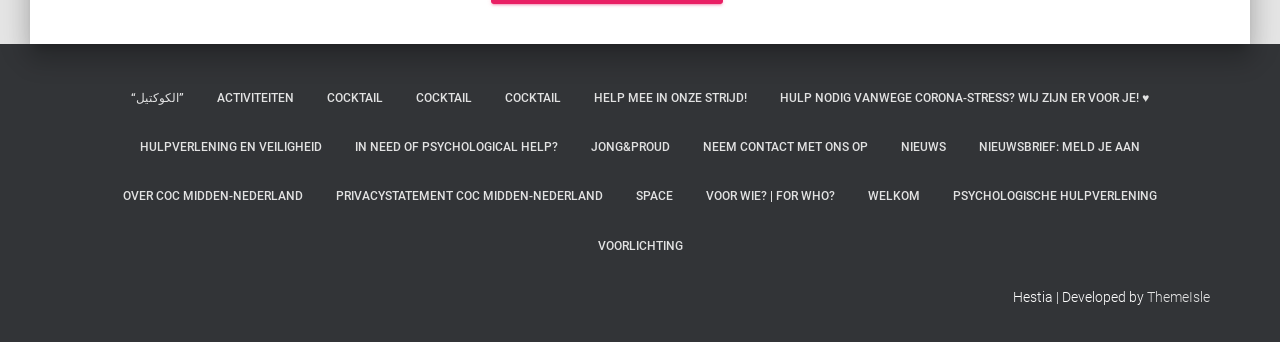Please pinpoint the bounding box coordinates for the region I should click to adhere to this instruction: "Check the 'NIEUWSBRIEF: MELD JE AAN' section".

[0.753, 0.36, 0.902, 0.504]